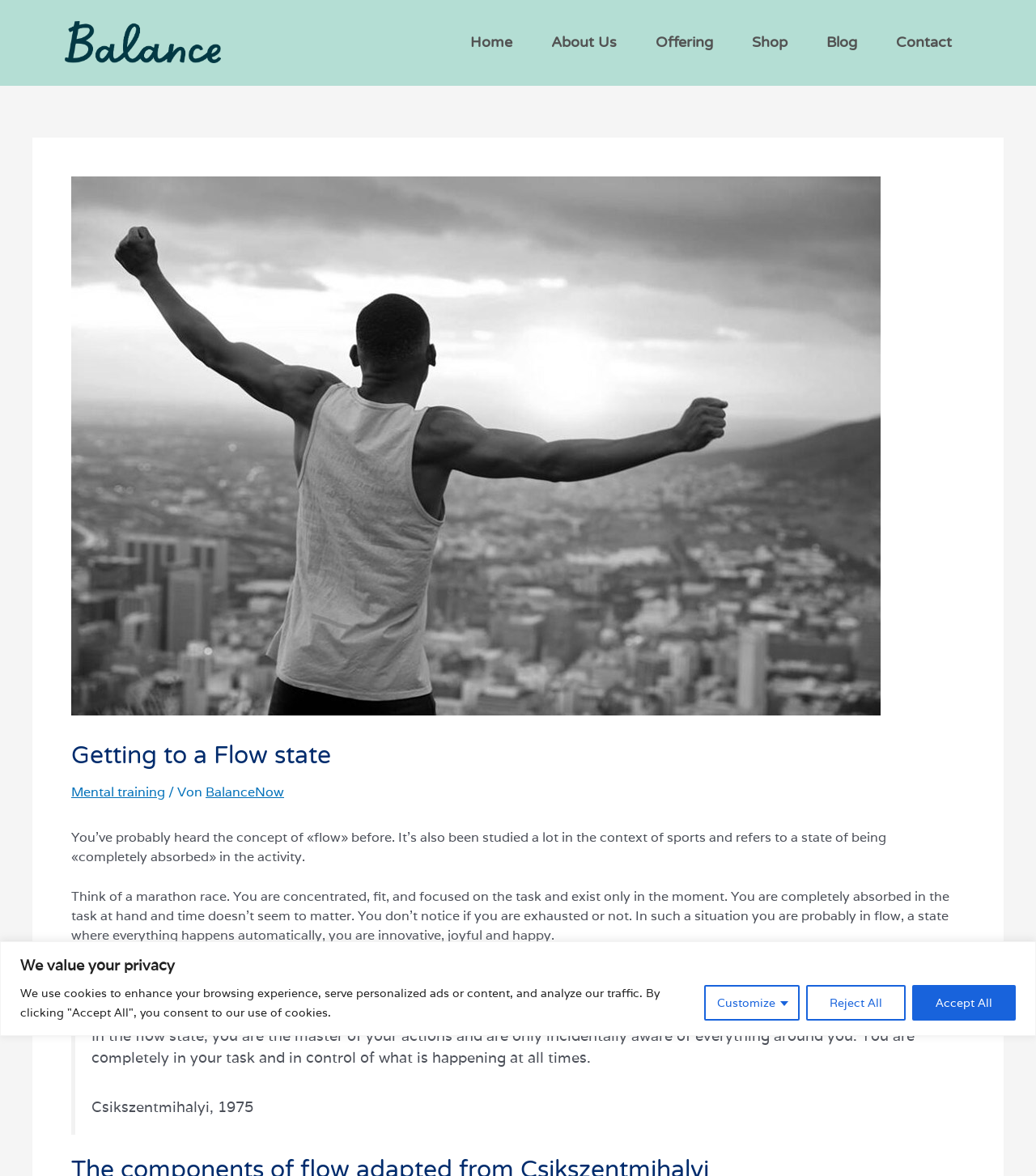What is the feeling in the flow state?
Using the image as a reference, give a one-word or short phrase answer.

Holistic